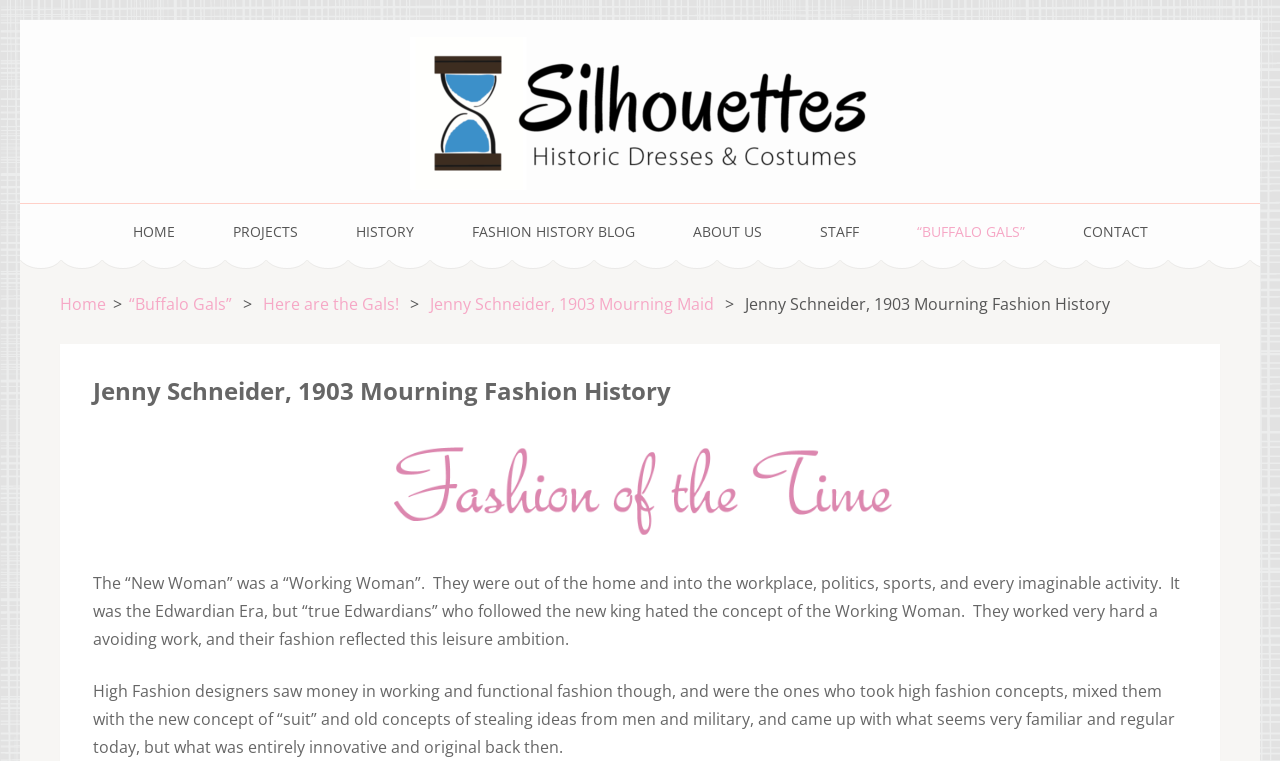Please predict the bounding box coordinates (top-left x, top-left y, bottom-right x, bottom-right y) for the UI element in the screenshot that fits the description: Contact

[0.846, 0.292, 0.896, 0.318]